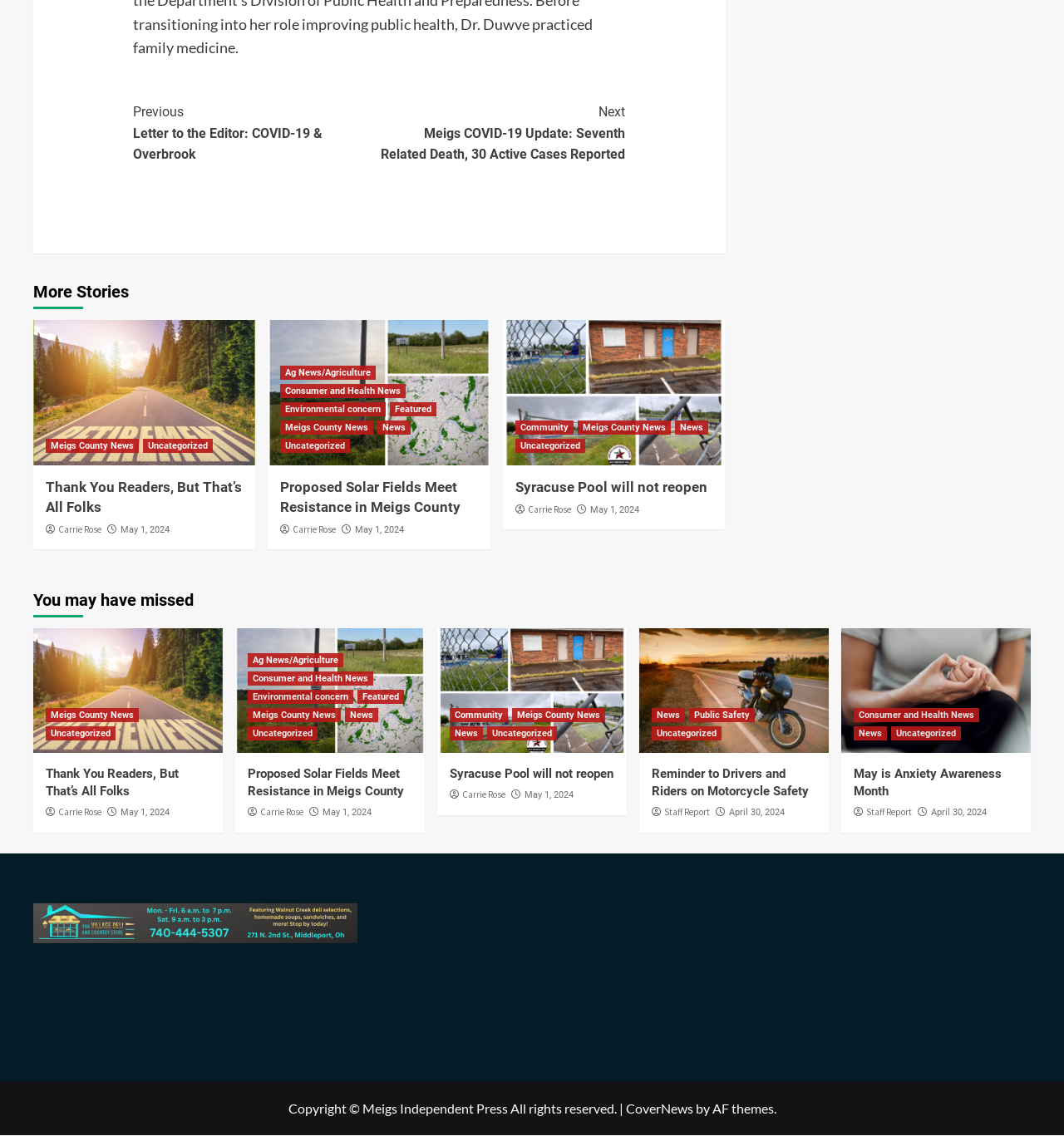Please find the bounding box for the UI element described by: "Carrie Rose".

[0.055, 0.71, 0.095, 0.72]